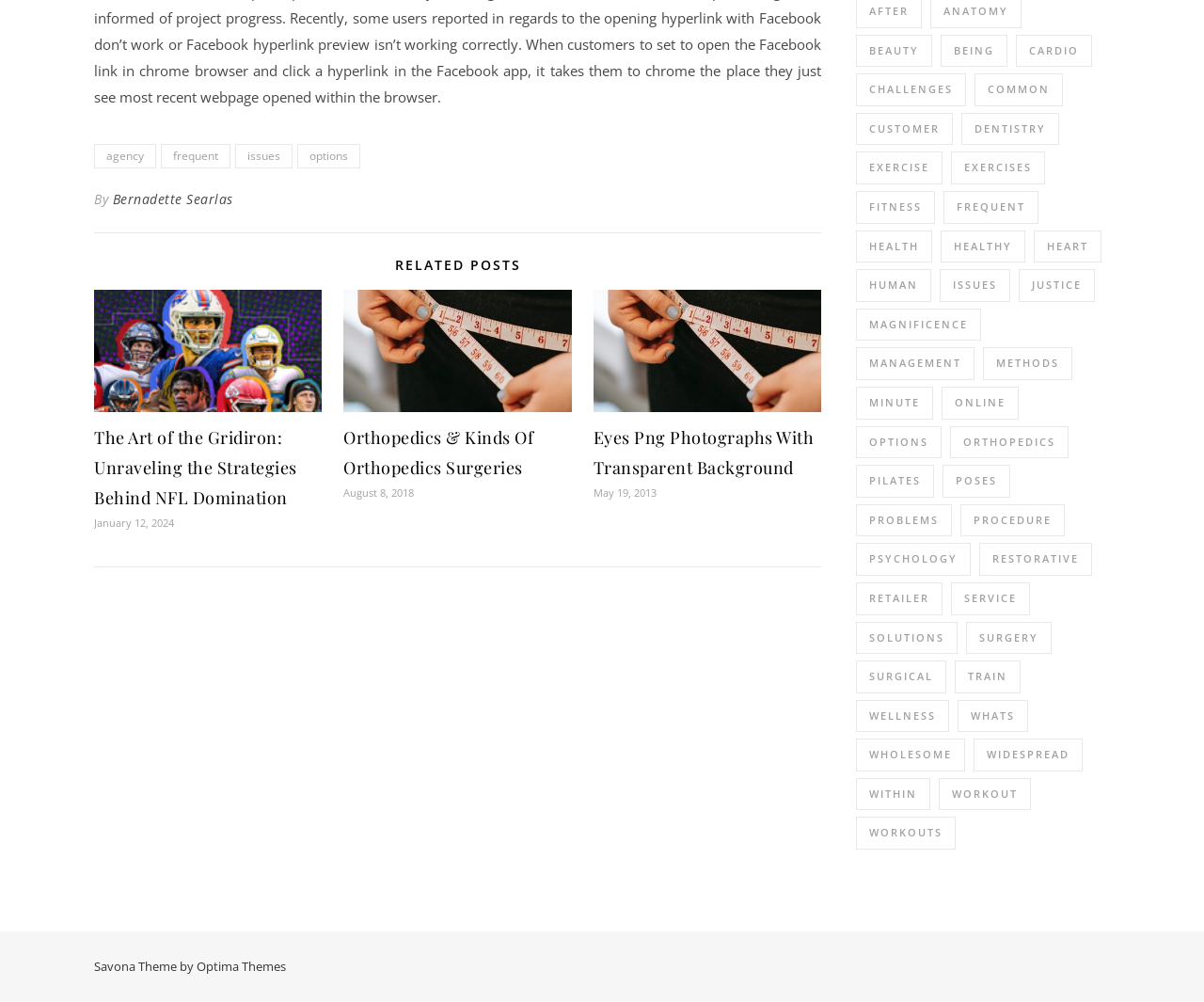Specify the bounding box coordinates of the element's area that should be clicked to execute the given instruction: "click on the 'agency' link". The coordinates should be four float numbers between 0 and 1, i.e., [left, top, right, bottom].

[0.078, 0.144, 0.13, 0.168]